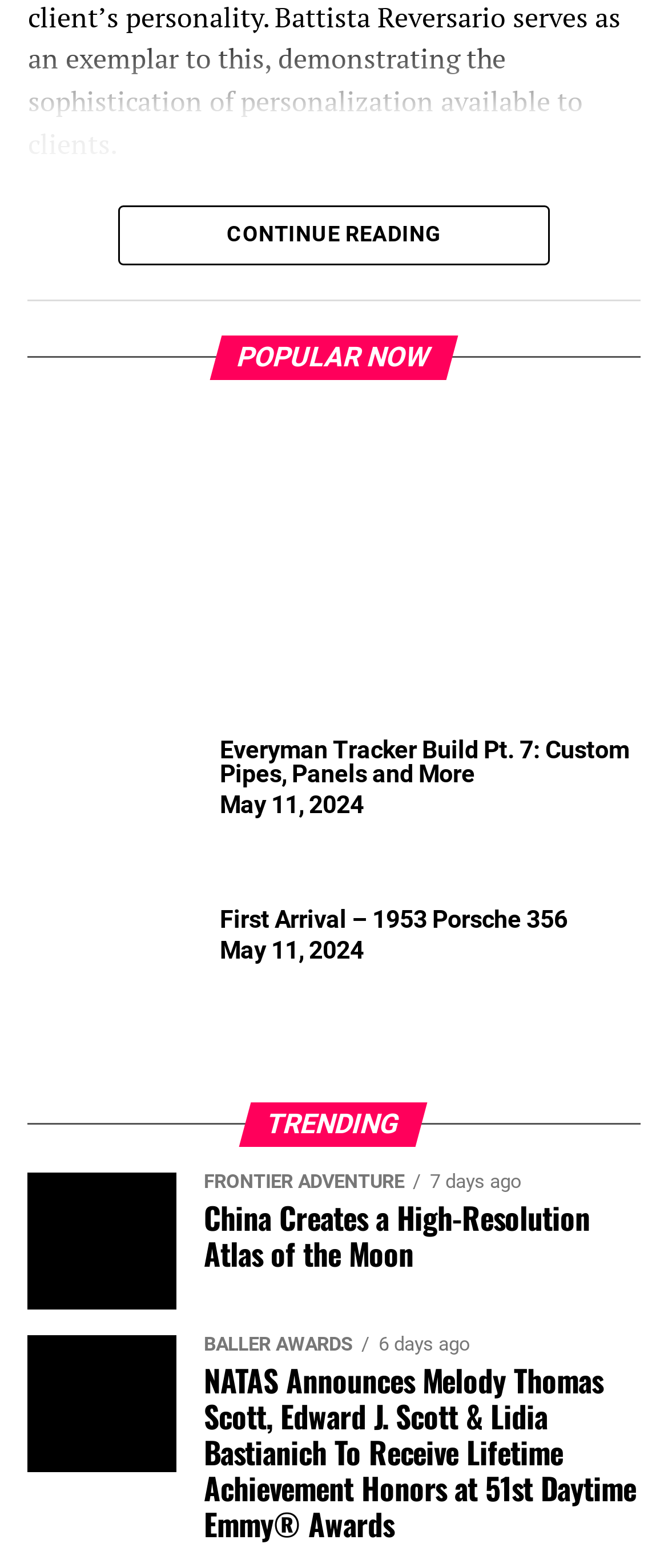Provide a short answer using a single word or phrase for the following question: 
What is the title of the first article?

Everyman Tracker Build Pt. 7